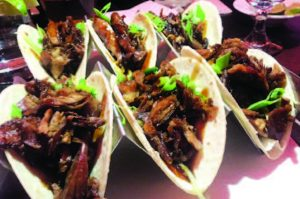Reply to the question with a single word or phrase:
What is the color of the cucumber slices?

Vibrant